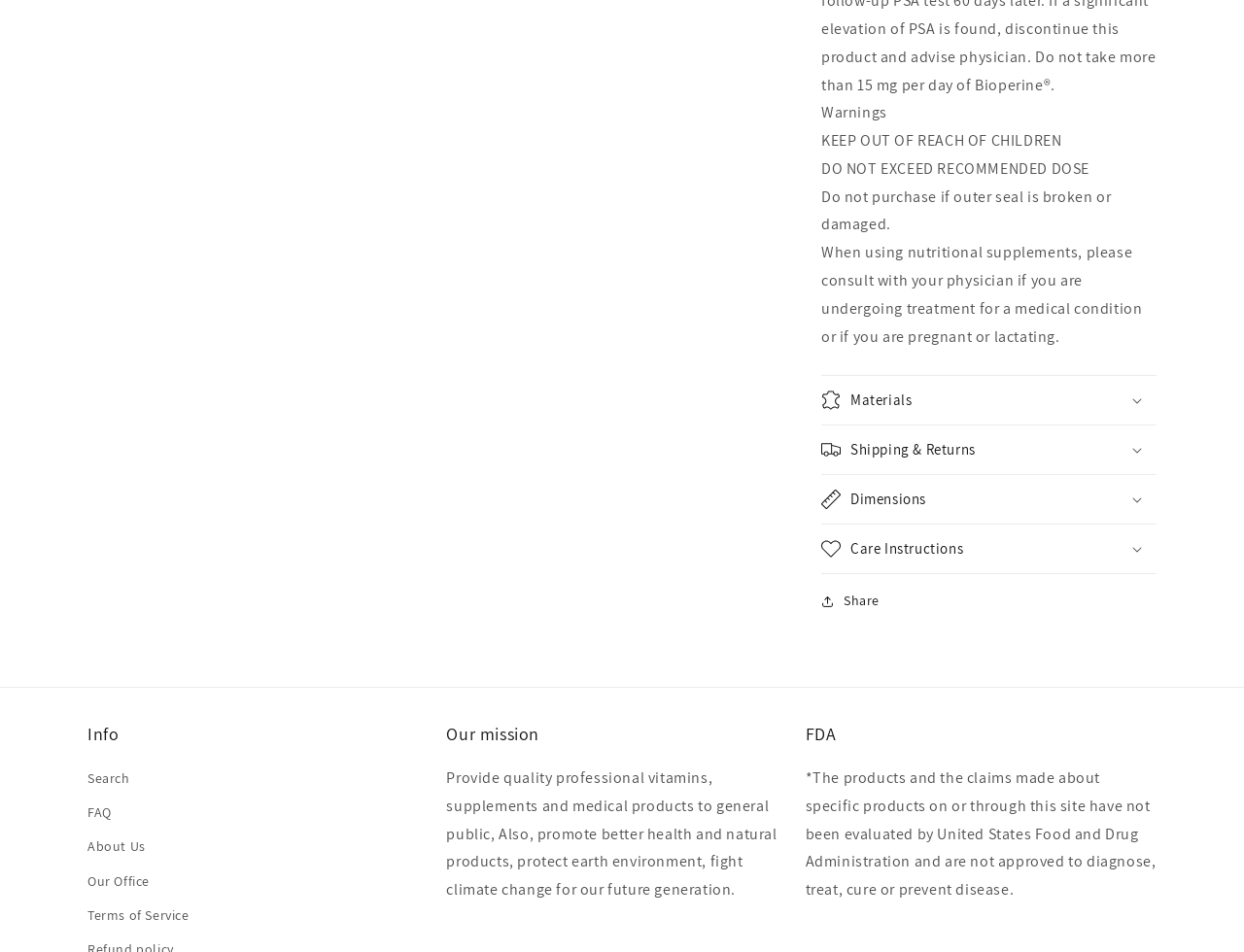Identify the bounding box of the UI element described as follows: "February 2024". Provide the coordinates as four float numbers in the range of 0 to 1 [left, top, right, bottom].

None